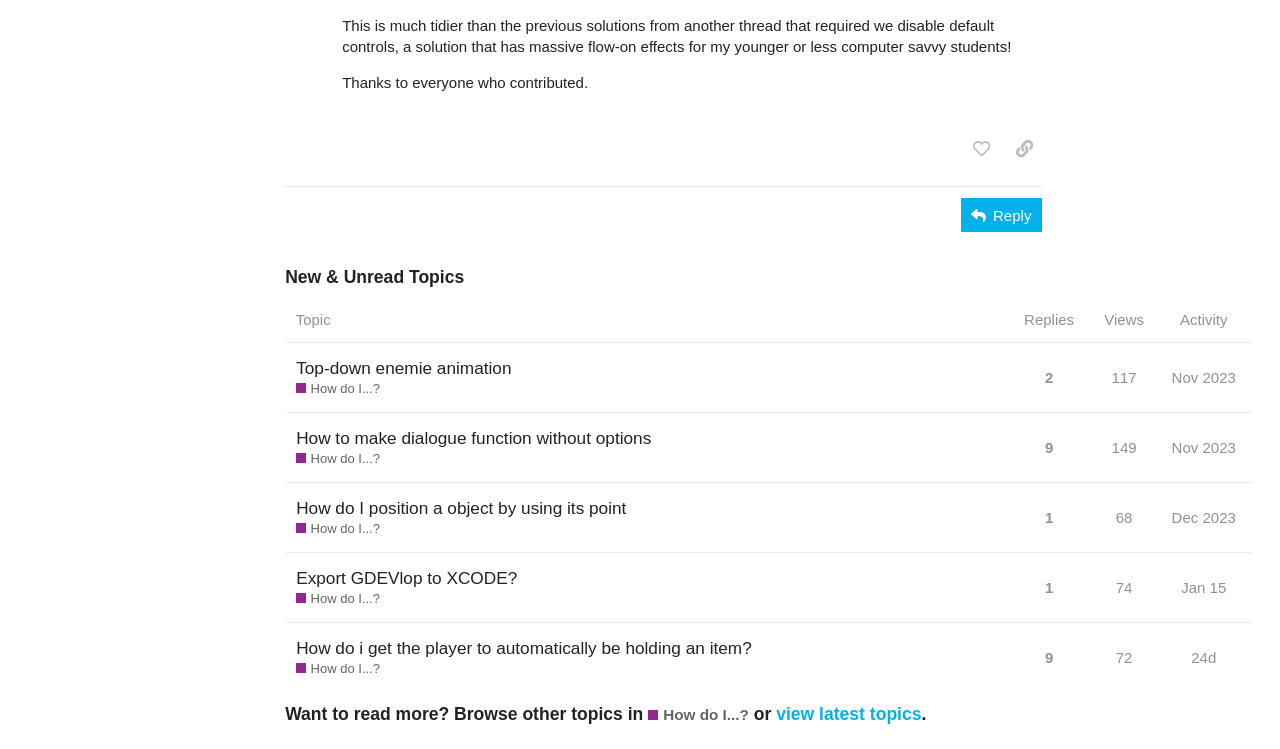Examine the screenshot and answer the question in as much detail as possible: What is the date of the topic 'How do i get the player to automatically be holding an item?'?

I looked at the last row in the table under the 'New & Unread Topics' heading, and the topic 'How do i get the player to automatically be holding an item?' was posted 24 days ago.